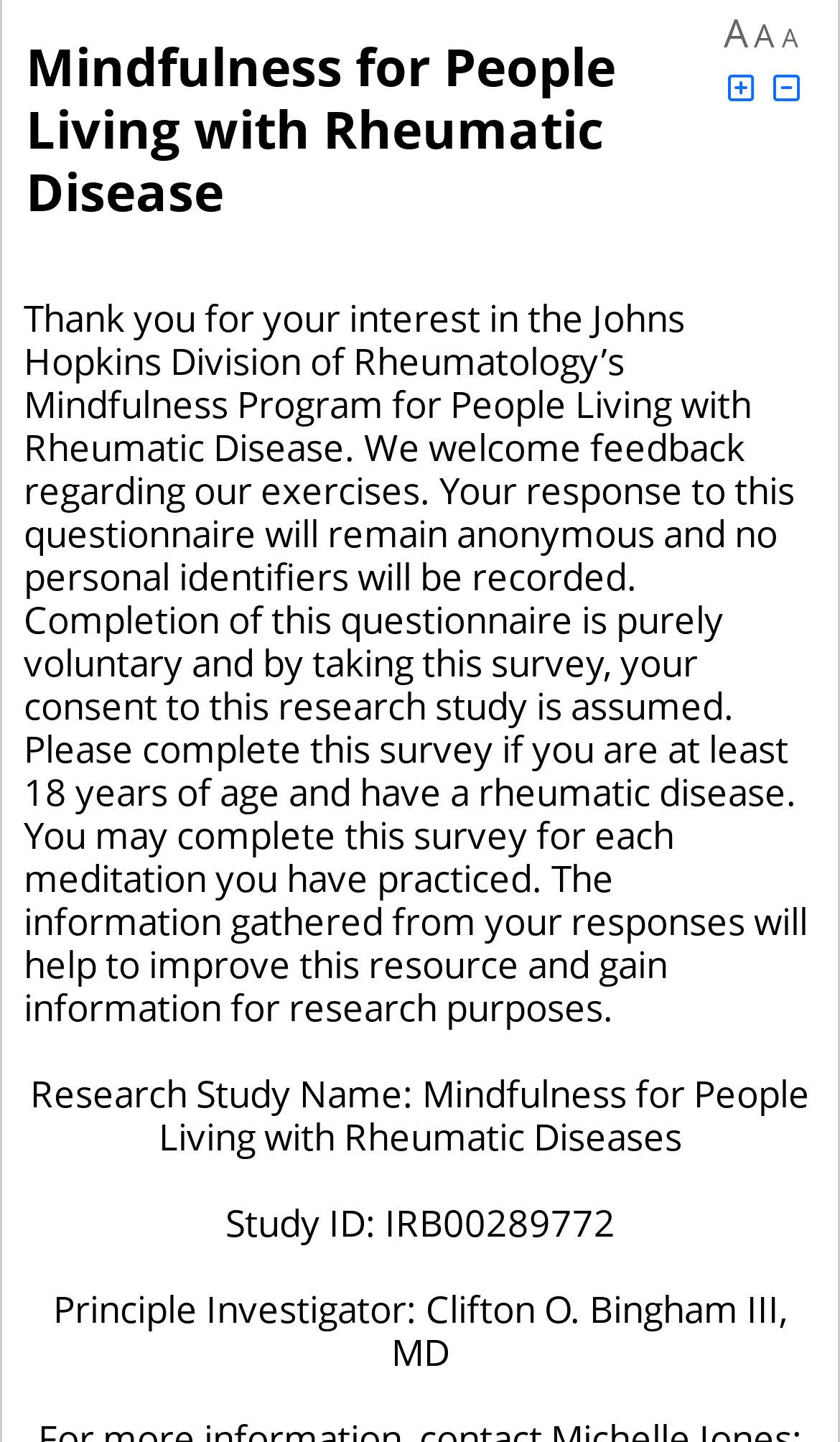Determine the main headline of the webpage and provide its text.

Mindfulness for People Living with Rheumatic Disease